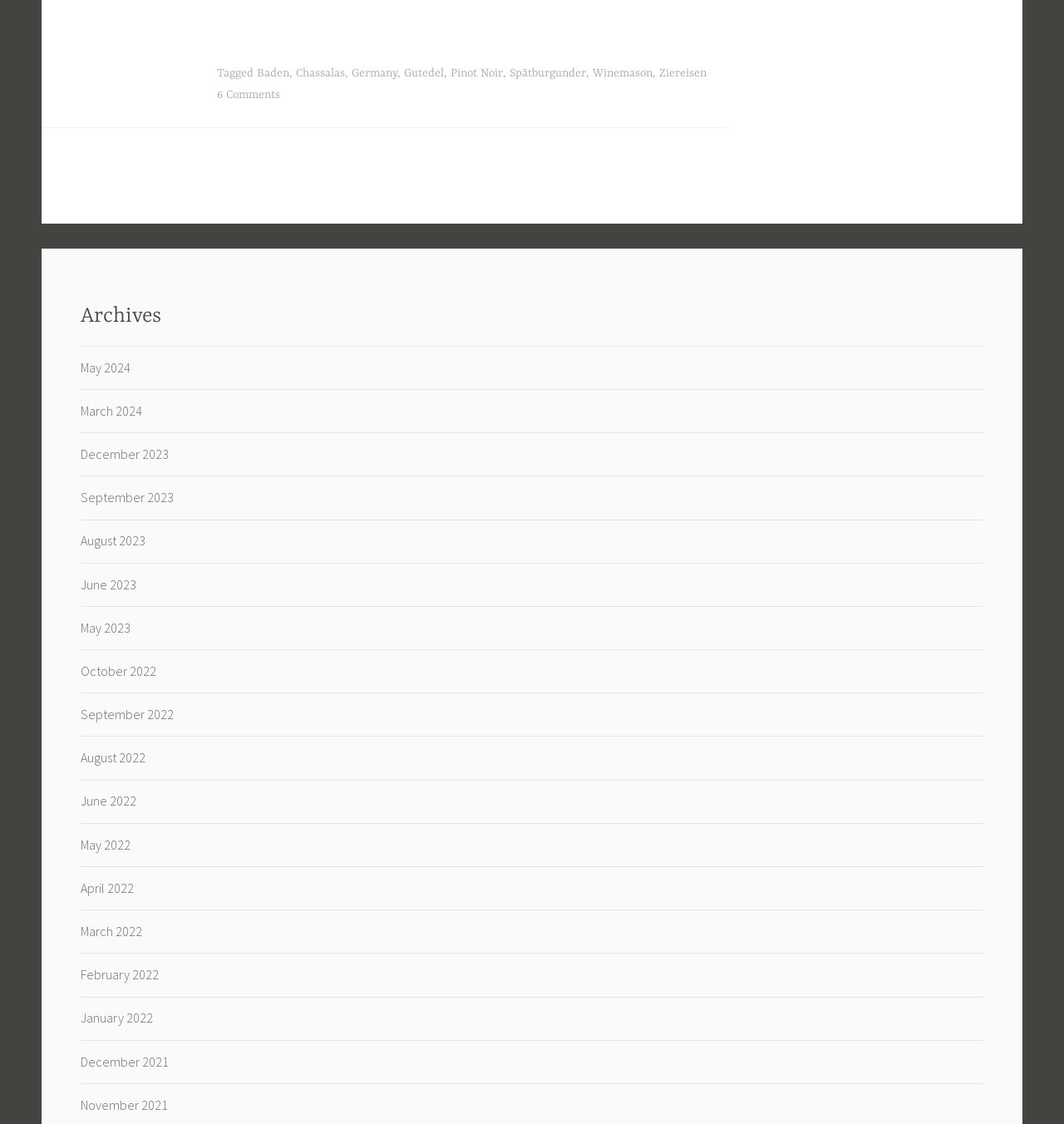Provide a single word or phrase answer to the question: 
What is the earliest month listed in the archives?

December 2021